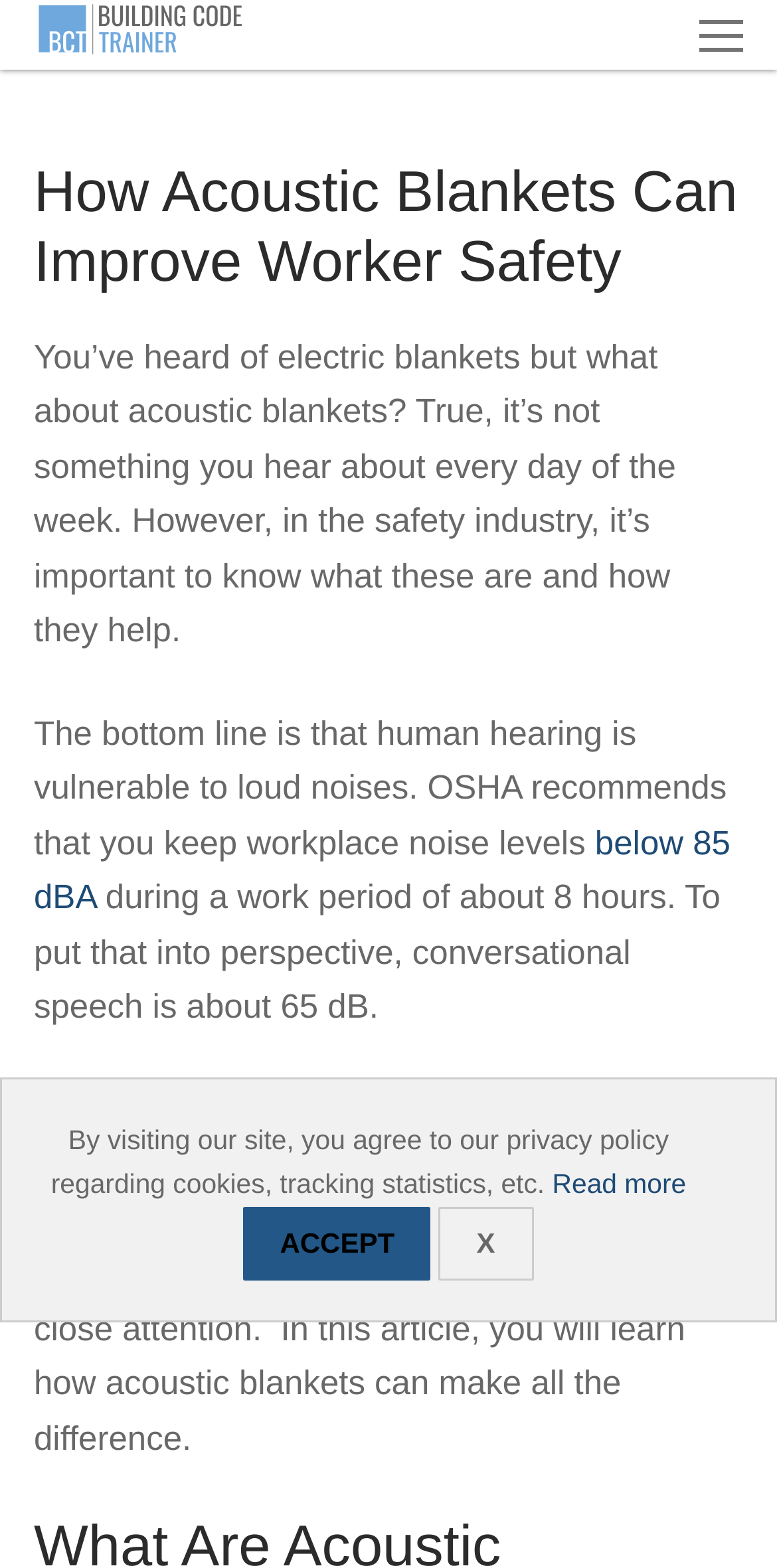What is the recommended workplace noise level?
Using the image as a reference, answer with just one word or a short phrase.

below 85 dBA